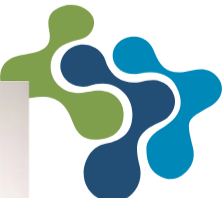Give a one-word or short phrase answer to the question: 
What values does the logo embody?

Efficiency and creativity